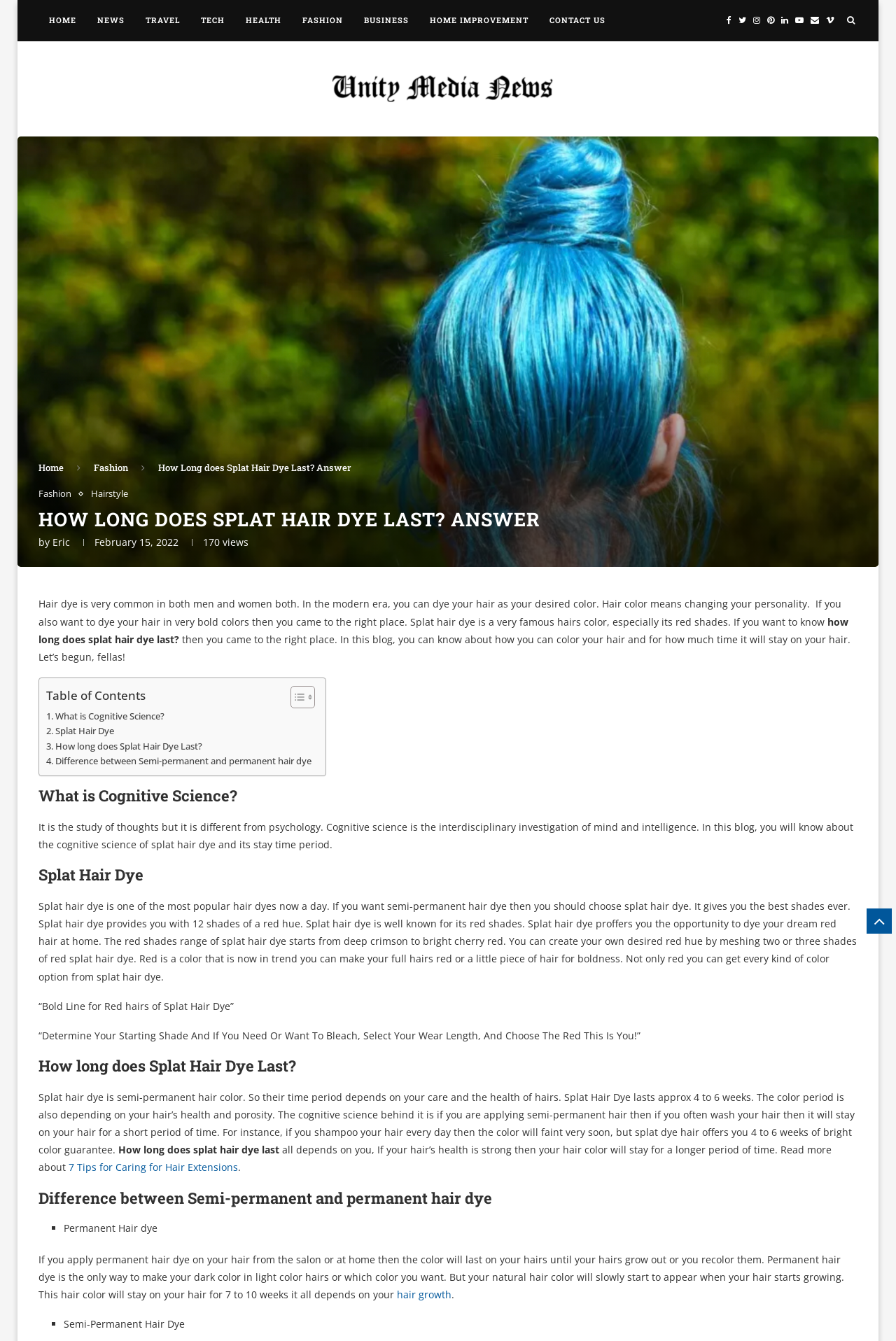Extract the main heading text from the webpage.

HOW LONG DOES SPLAT HAIR DYE LAST? ANSWER